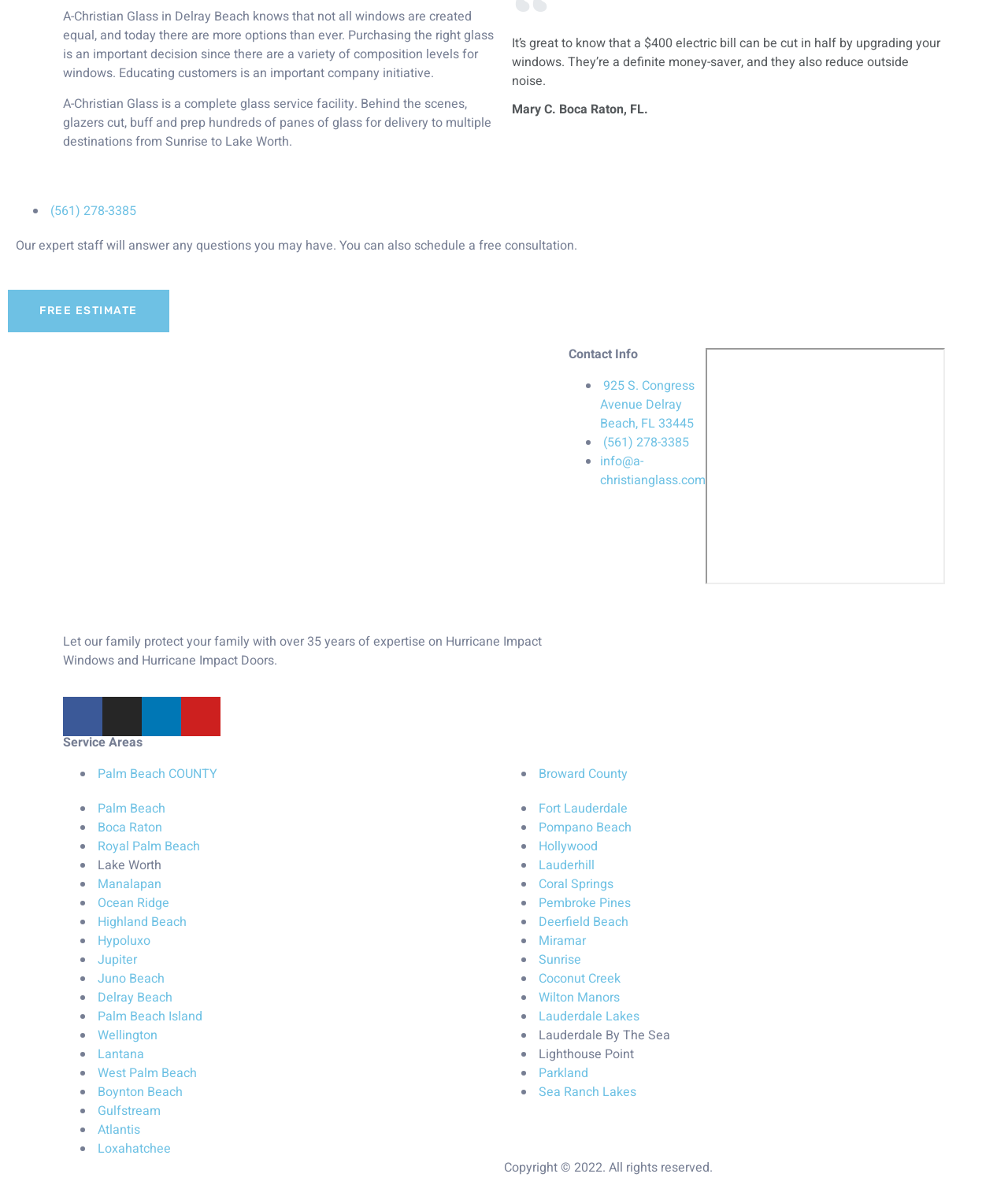Please specify the bounding box coordinates of the region to click in order to perform the following instruction: "Schedule a free consultation".

[0.008, 0.242, 0.168, 0.278]